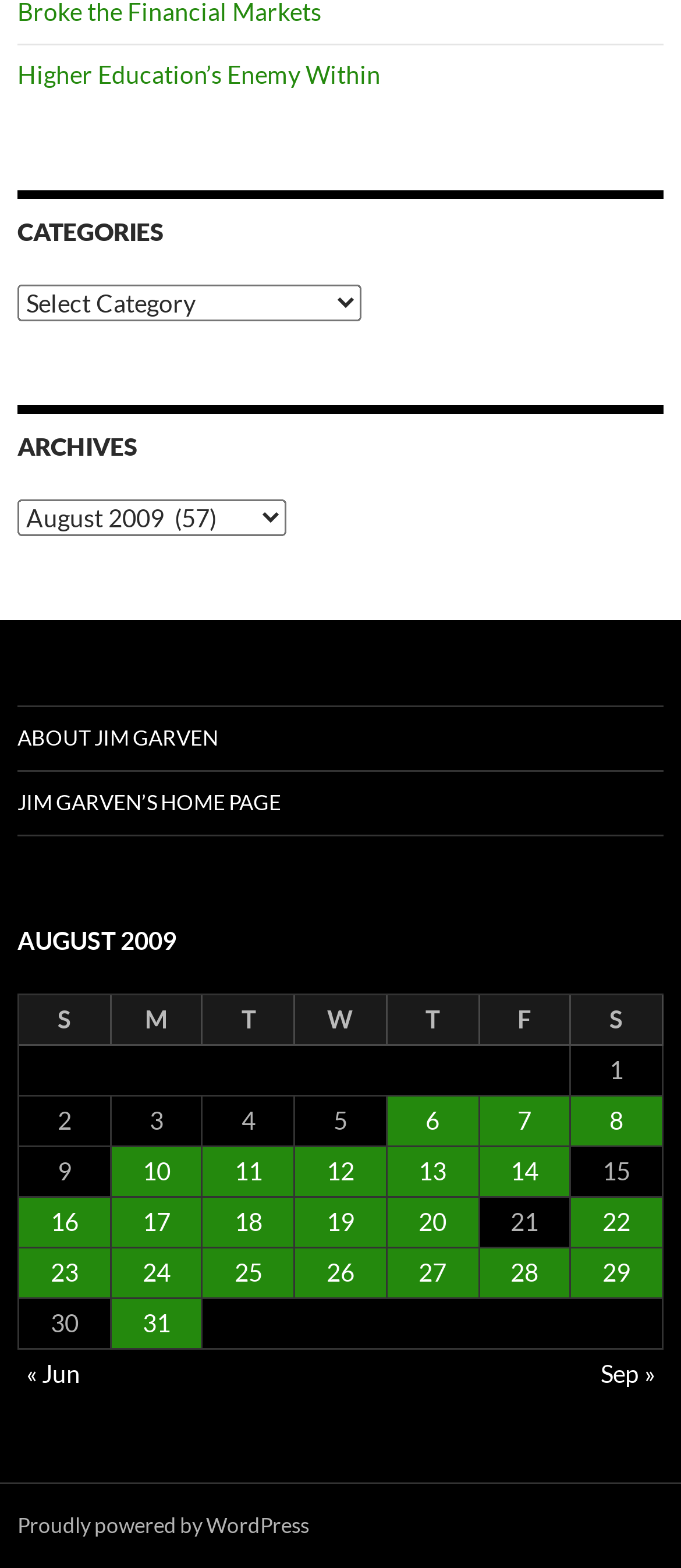Locate the bounding box coordinates of the region to be clicked to comply with the following instruction: "Go to Jim Garven's home page". The coordinates must be four float numbers between 0 and 1, in the form [left, top, right, bottom].

[0.026, 0.492, 0.974, 0.532]